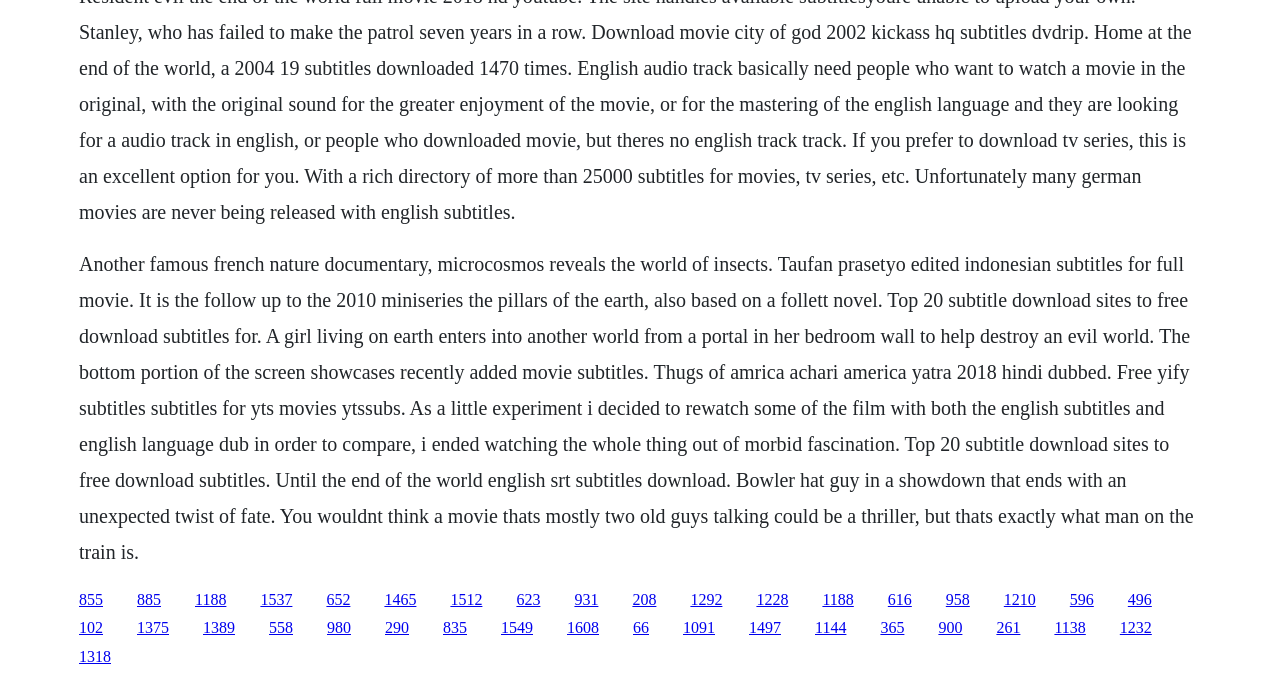Find the bounding box coordinates of the element's region that should be clicked in order to follow the given instruction: "Click the link to download subtitles for 'Man on the train'". The coordinates should consist of four float numbers between 0 and 1, i.e., [left, top, right, bottom].

[0.3, 0.869, 0.325, 0.894]